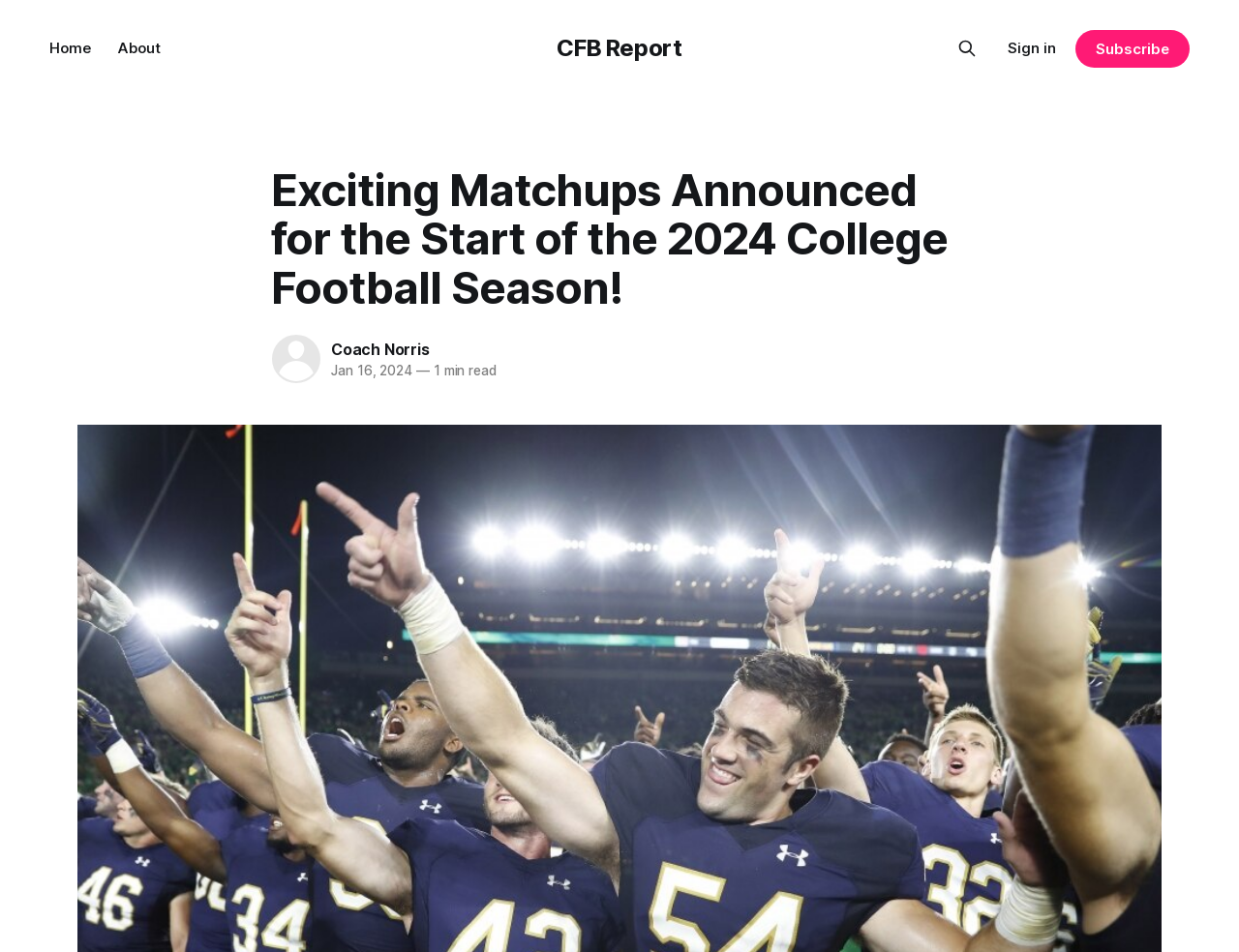Extract the primary heading text from the webpage.

Exciting Matchups Announced for the Start of the 2024 College Football Season!